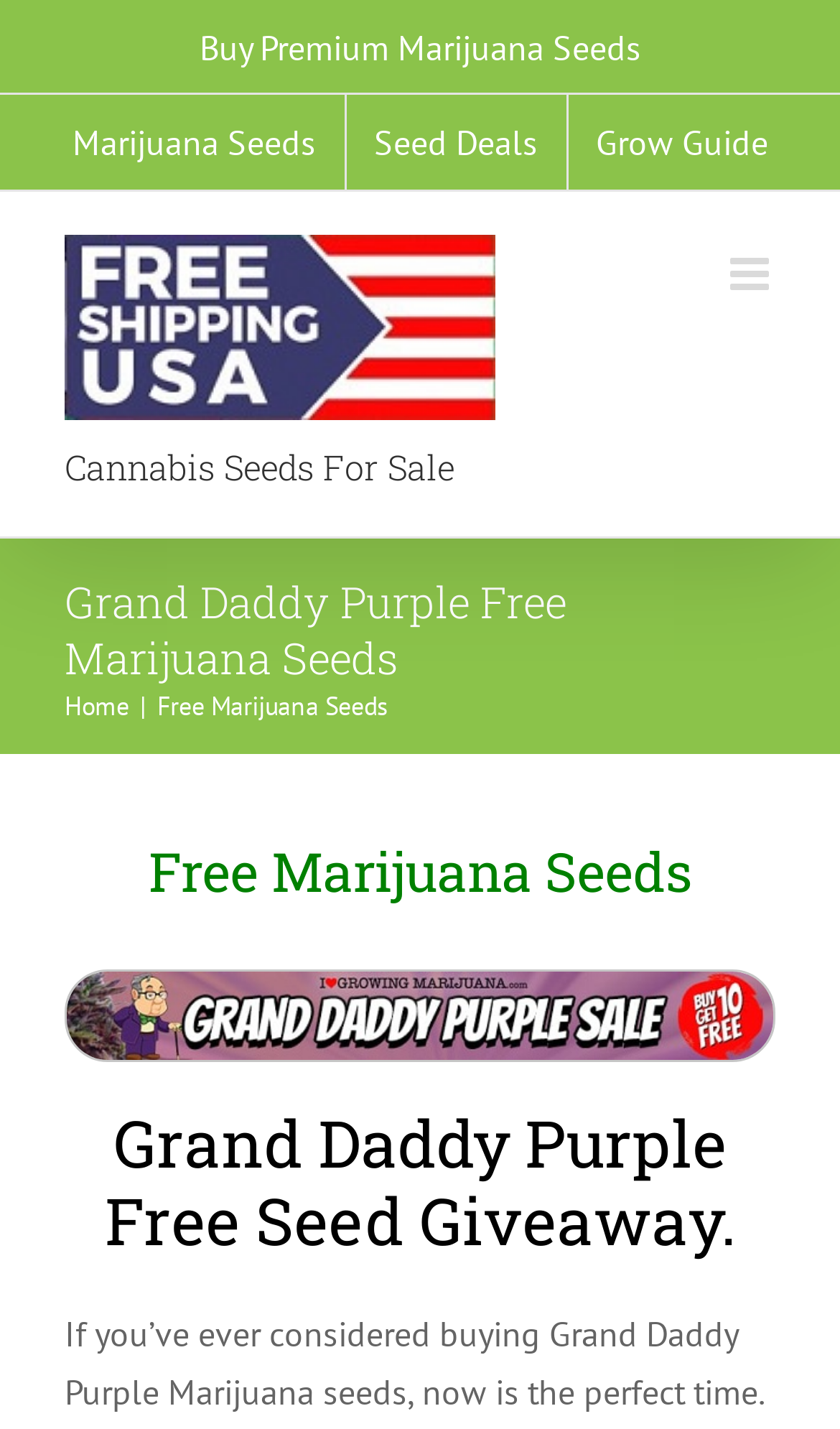Using the provided description parent_node: Cannabis Seeds For Sale, find the bounding box coordinates for the UI element. Provide the coordinates in (top-left x, top-left y, bottom-right x, bottom-right y) format, ensuring all values are between 0 and 1.

[0.077, 0.165, 0.712, 0.294]